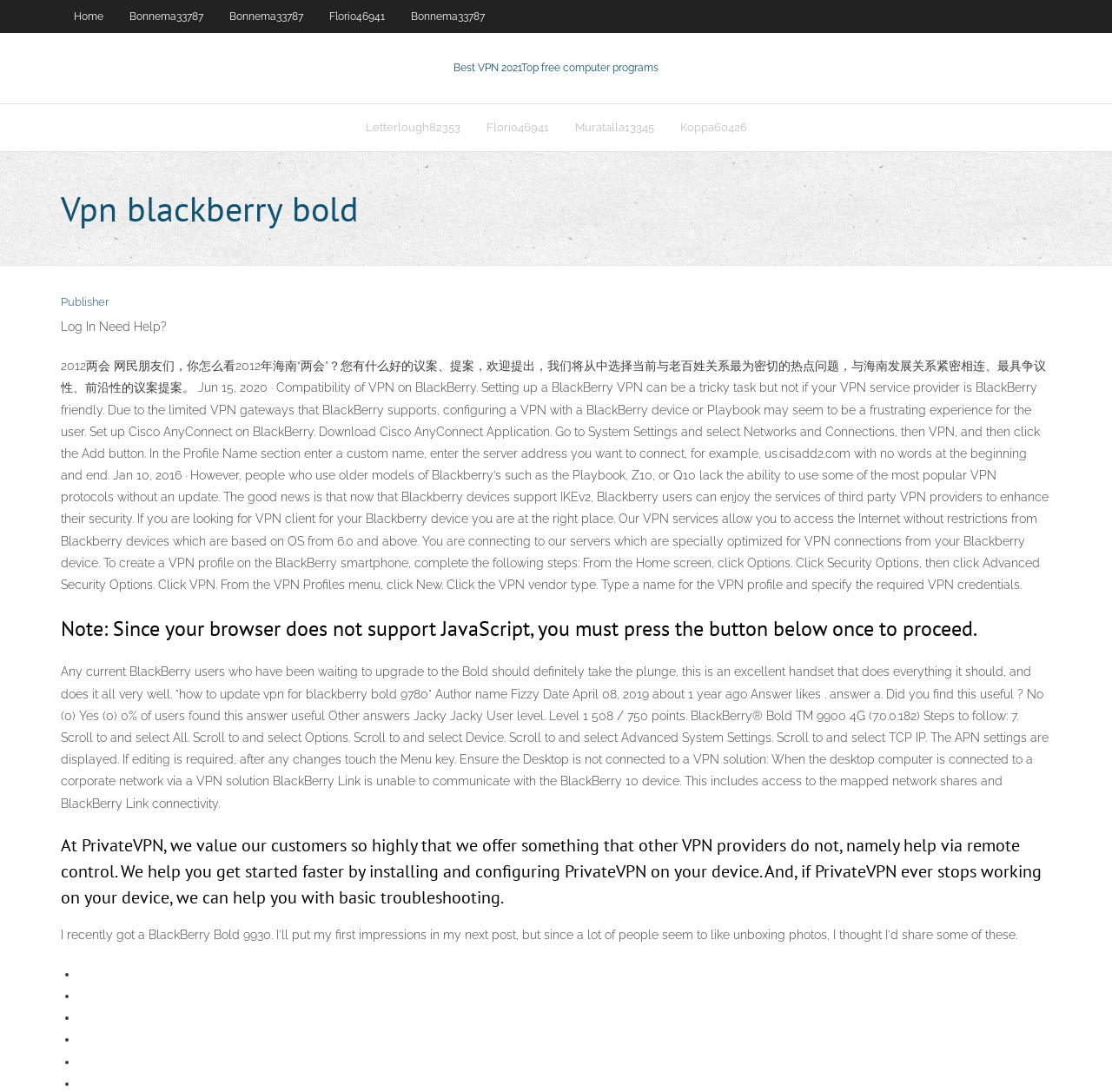What is the main topic of this webpage?
Kindly answer the question with as much detail as you can.

Based on the webpage content, I can see that the main topic is about VPN on BlackBerry devices, including setting up VPN on BlackBerry Bold and other models, and discussing the compatibility of VPN on BlackBerry.